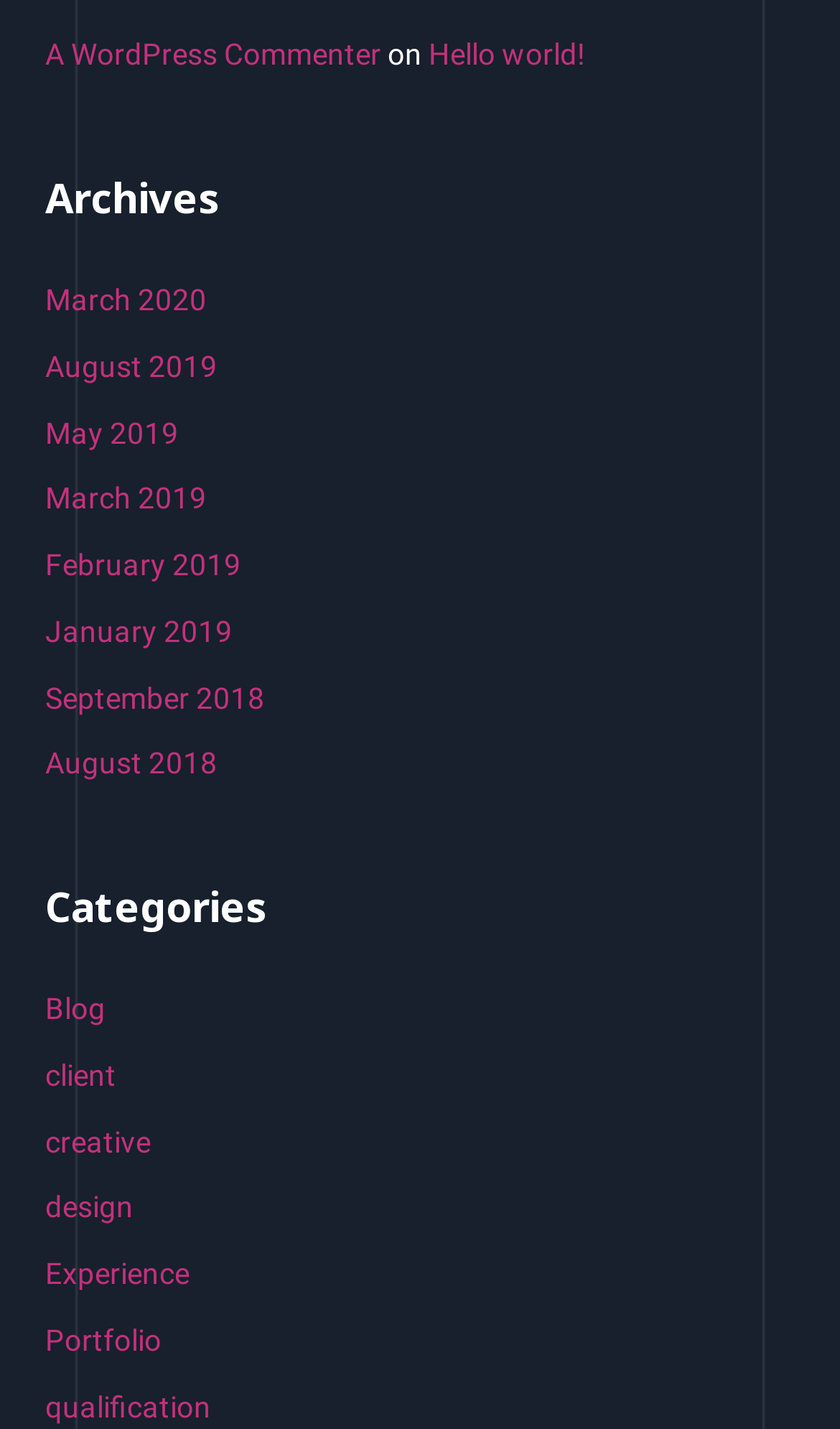Please find the bounding box coordinates of the element that must be clicked to perform the given instruction: "View Student Focus: Manya Ganju". The coordinates should be four float numbers from 0 to 1, i.e., [left, top, right, bottom].

None